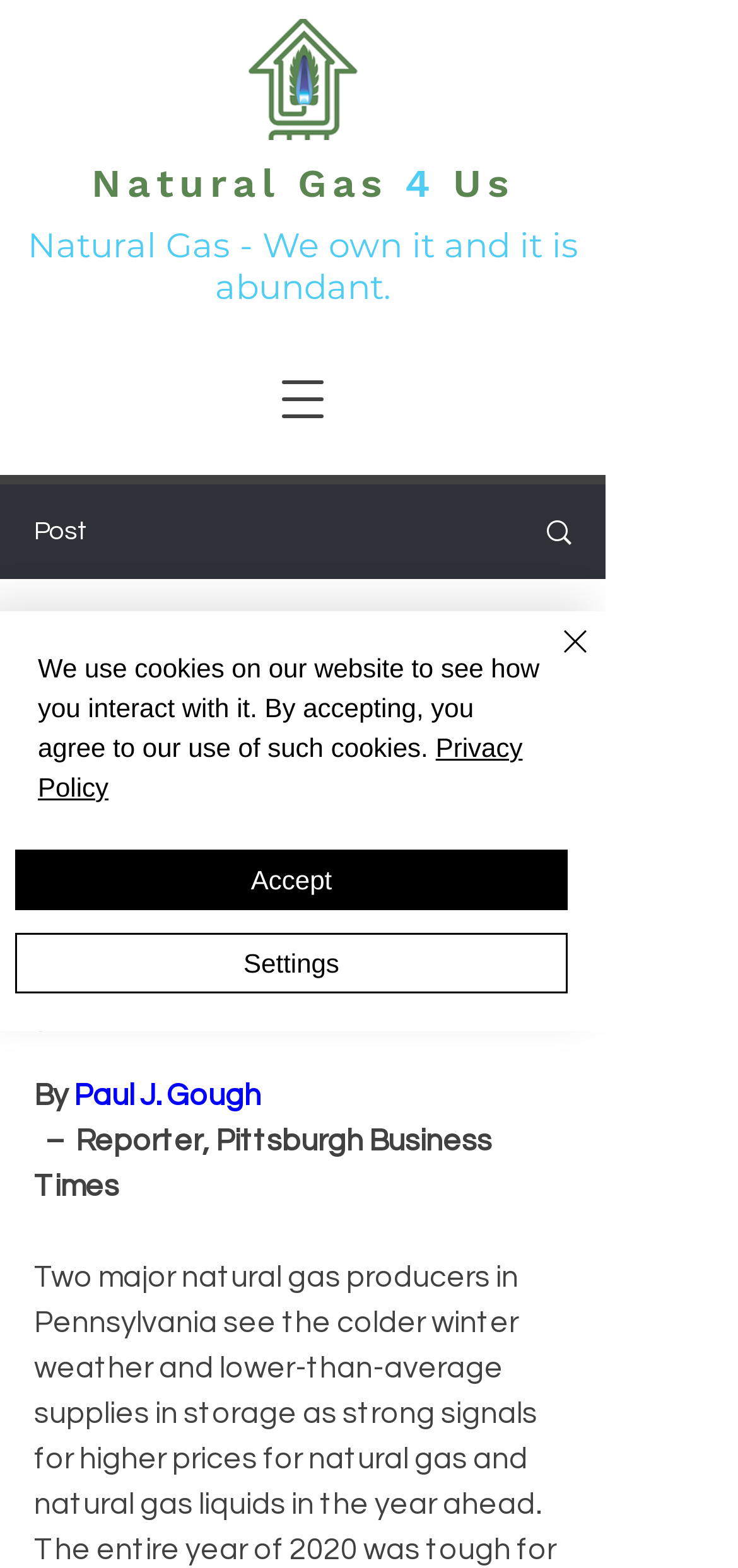Generate the text content of the main heading of the webpage.

Natural Gas - We own it and it is abundant.